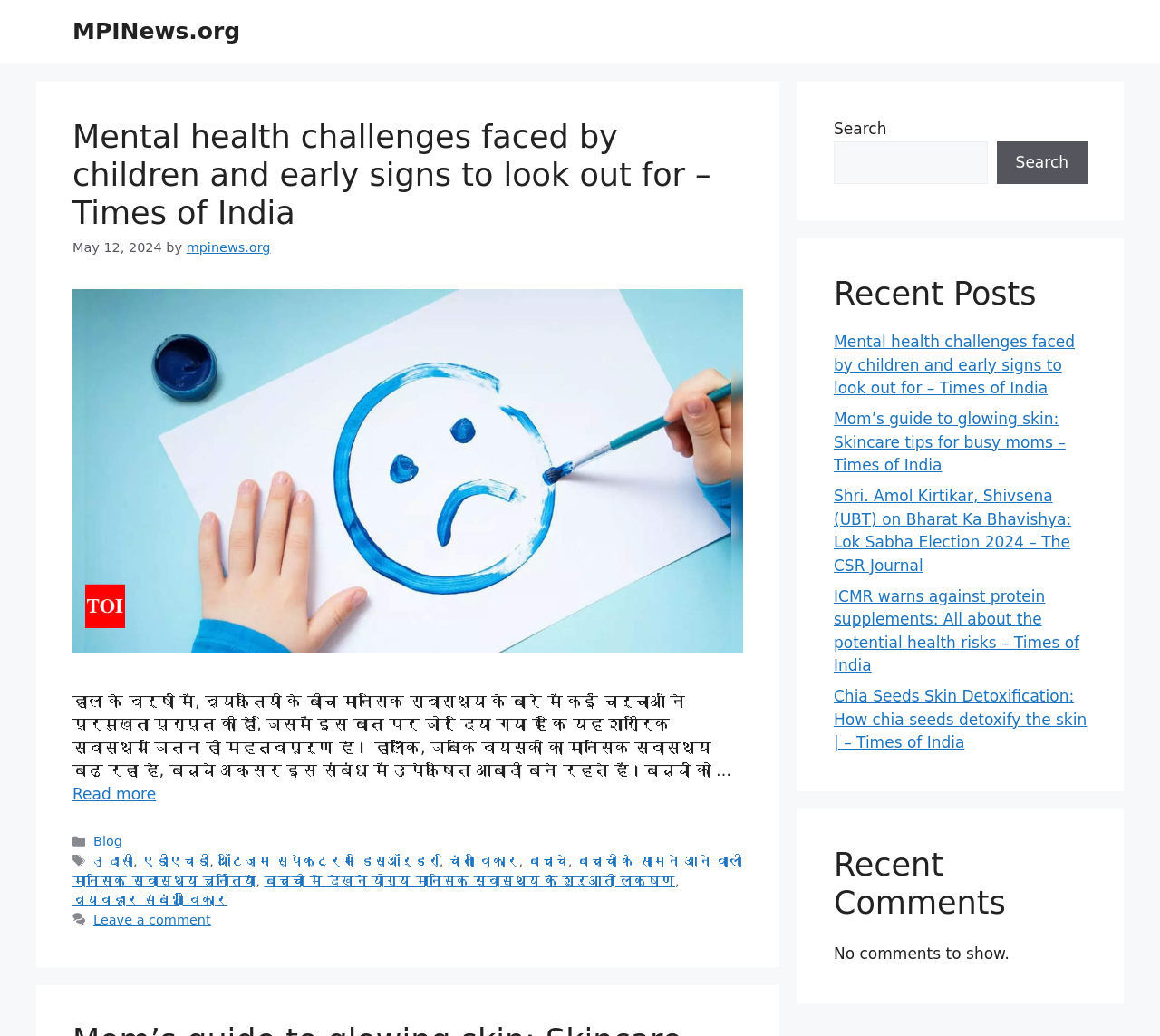Illustrate the webpage with a detailed description.

The webpage is a blog article from MPINews.org, focused on home gardening, terrace gardening, and tools. At the top, there is a banner with the site's name, "MPINews.org", and a heading with the same text. Below the banner, there is a main article section with a heading that reads "Mental health challenges faced by children and early signs to look out for – Times of India". This heading is accompanied by a link to the article and a timestamp indicating the publication date, "May 12, 2024". 

The article itself discusses the importance of mental health in children and the early signs to look out for. There is a "Read more" link at the bottom of the article summary. On the right side of the article, there is a search bar with a search button. 

Below the article, there are three sections: "Recent Posts", "Categories", and "Tags". The "Recent Posts" section lists five recent articles with links to each article. The "Categories" section has a single link to the "Blog" category. The "Tags" section lists several tags related to mental health, including "उदासी", "एडीएचडी", and "चिंता विकार", among others. 

At the bottom of the page, there is a footer section with a "Leave a comment" link.